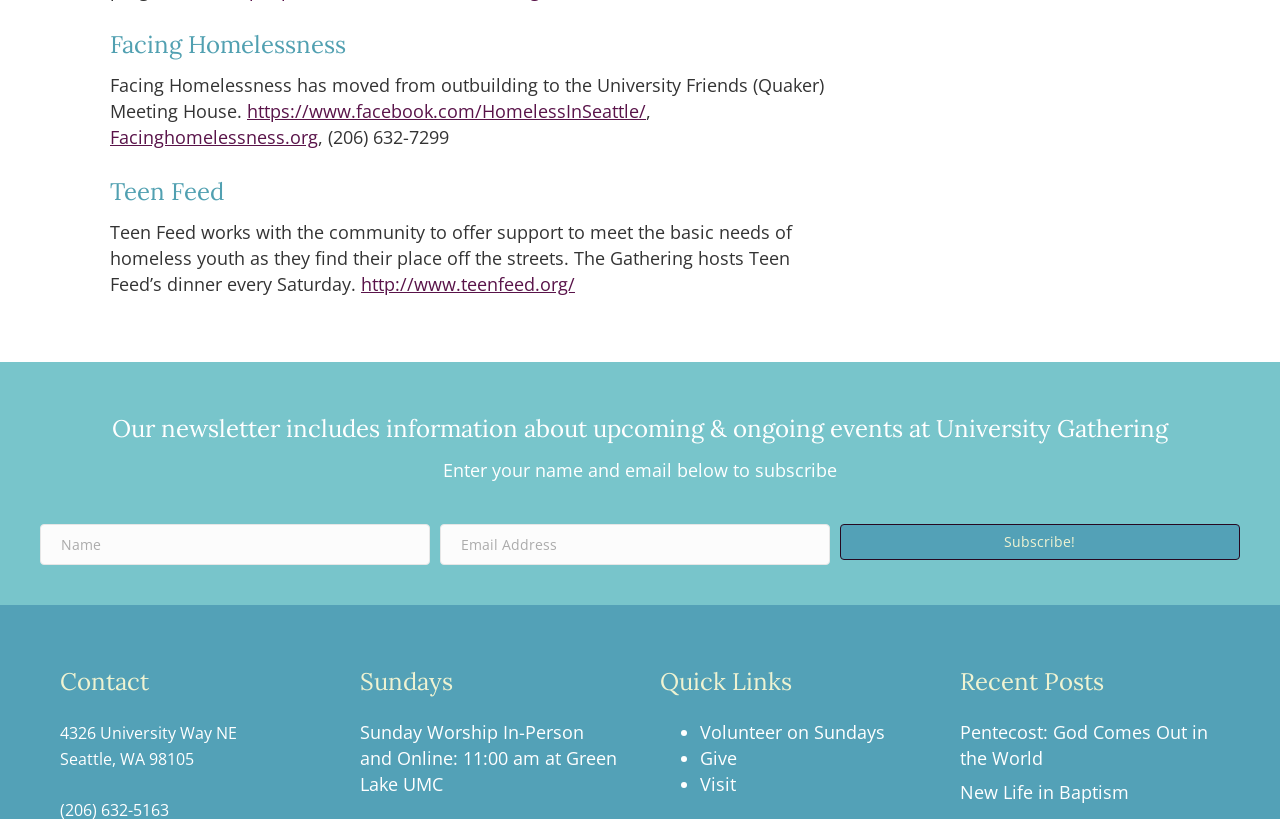How can I subscribe to the newsletter?
Using the image as a reference, answer with just one word or a short phrase.

Enter name and email